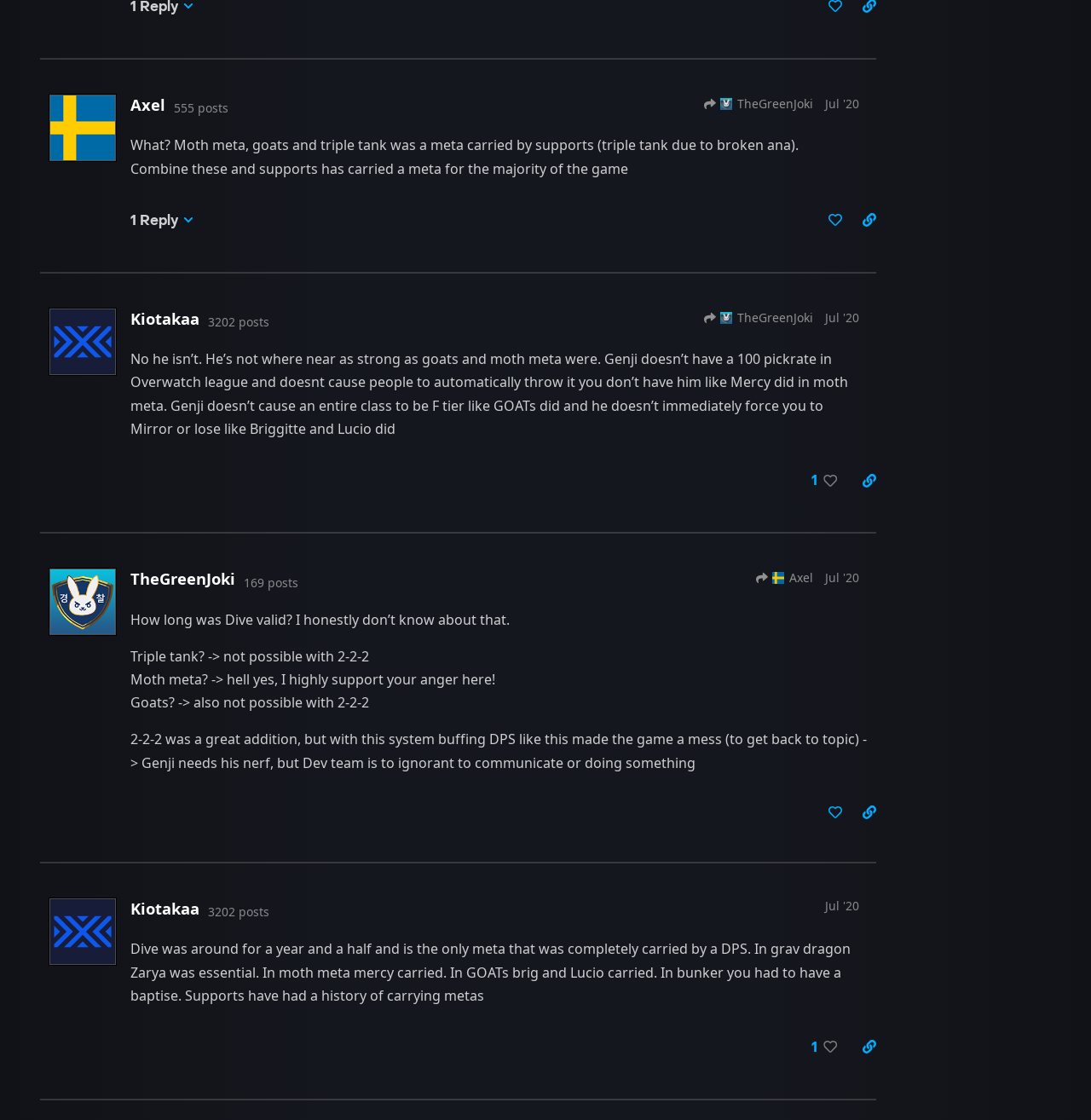Please identify the bounding box coordinates of the element's region that needs to be clicked to fulfill the following instruction: "Visit WestMichiganHosting.com". The bounding box coordinates should consist of four float numbers between 0 and 1, i.e., [left, top, right, bottom].

None